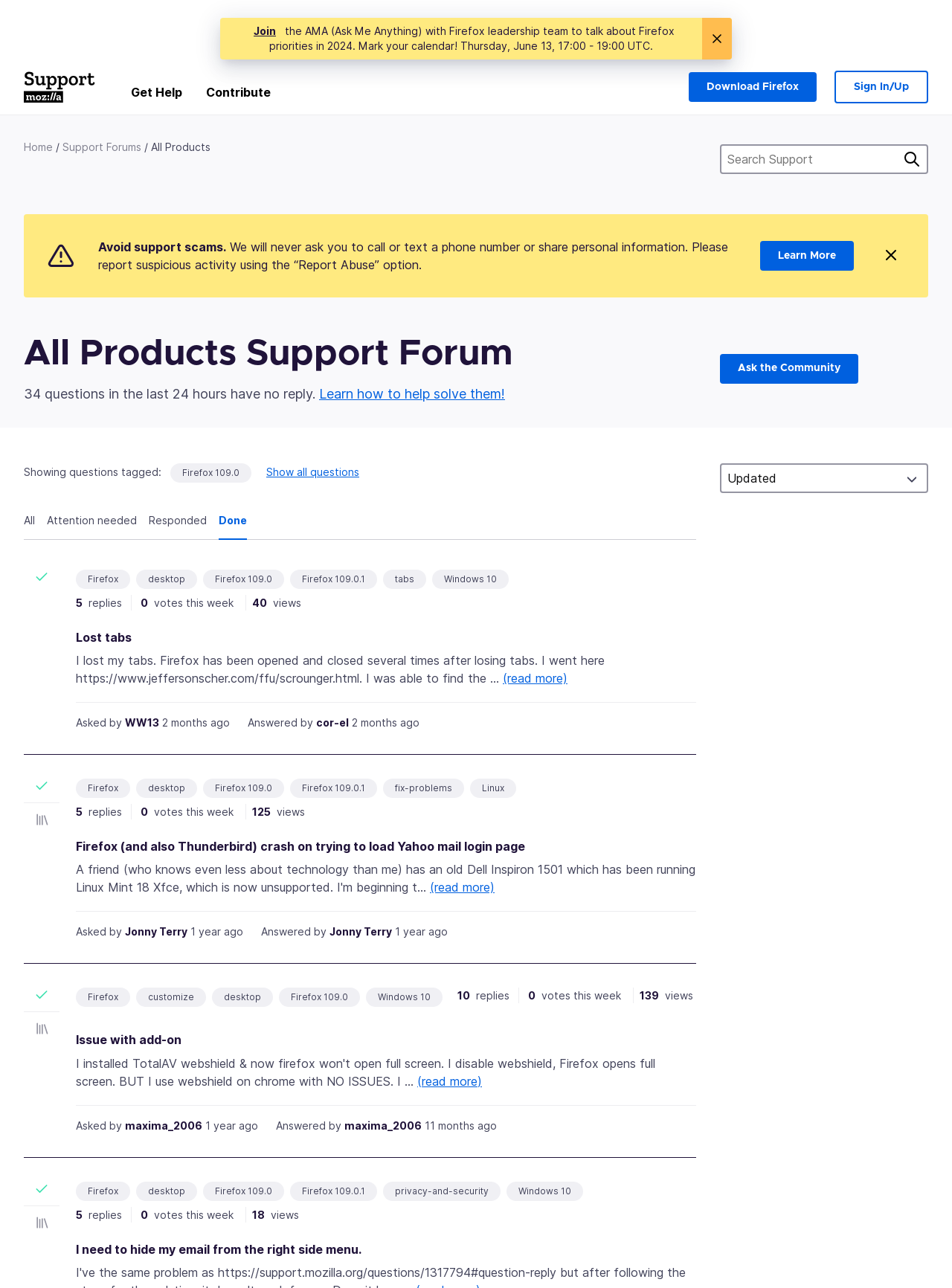Summarize the webpage with a detailed and informative caption.

The webpage is the Mozilla Support Forum, which provides a platform for users to ask and answer questions related to Mozilla products. At the top of the page, there is a navigation menu with links to "Get Help", "Contribute", "Download Firefox", and "Sign In/Up". Below this menu, there is a search bar with a "Search" button.

On the left side of the page, there is a section with a heading "All Products Support Forum" and a brief description of an upcoming AMA (Ask Me Anything) session with Firefox leadership. Below this, there is a link to "Learn how to help solve" unanswered questions.

The main content of the page is a list of questions and answers, with each question displayed as an article. Each article includes a heading with the question title, a brief description of the question, and links to the user who asked the question and the user who answered it. There are also links to "Read more" and "Answered by" sections.

The questions are categorized by tags, such as "Firefox", "desktop", and "Linux", and there are links to show all questions or filter by specific tags. There is also a section with a heading "Lost tabs" that includes a question and answer related to lost tabs in Firefox.

Throughout the page, there are several images, including the Mozilla Support Logo and icons for each question. The page also includes a warning about avoiding support scams and a link to "Learn More" about it.